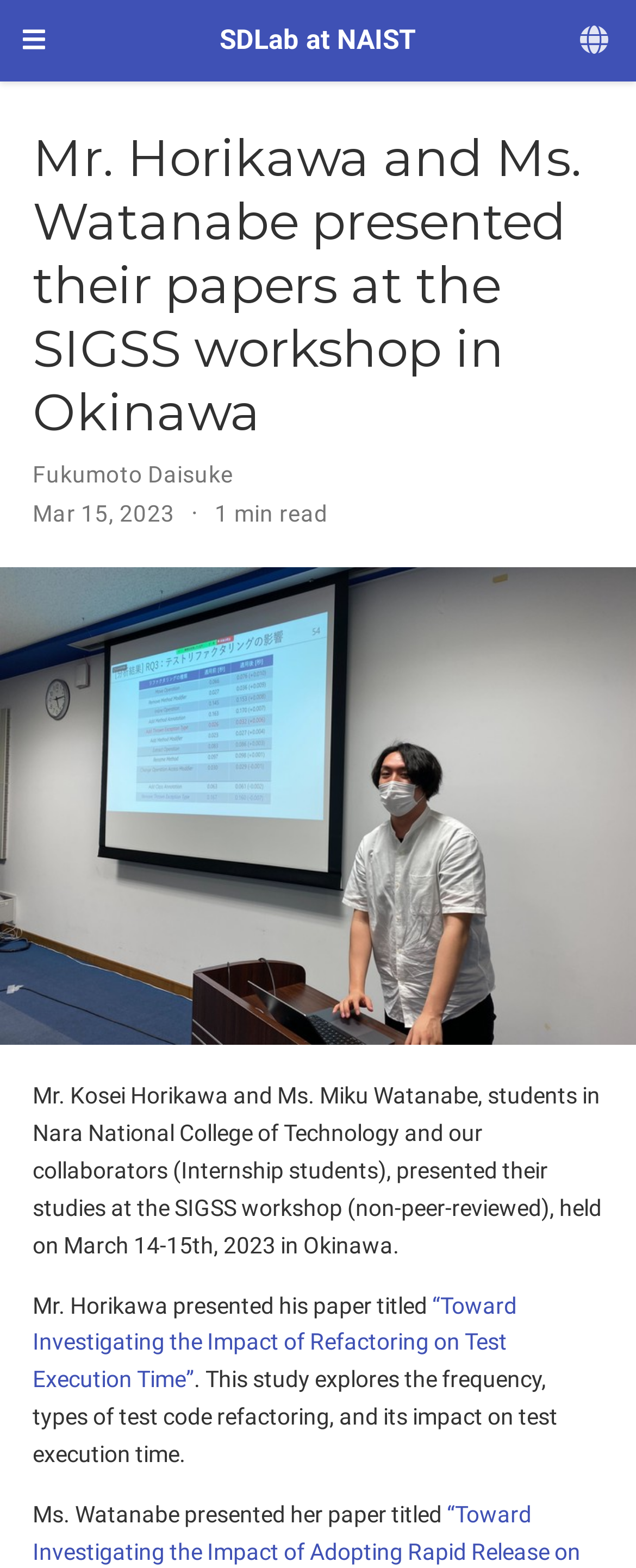What is the title of Mr. Horikawa's paper?
Use the image to answer the question with a single word or phrase.

“Toward Investigating the Impact of Refactoring on Test Execution Time”